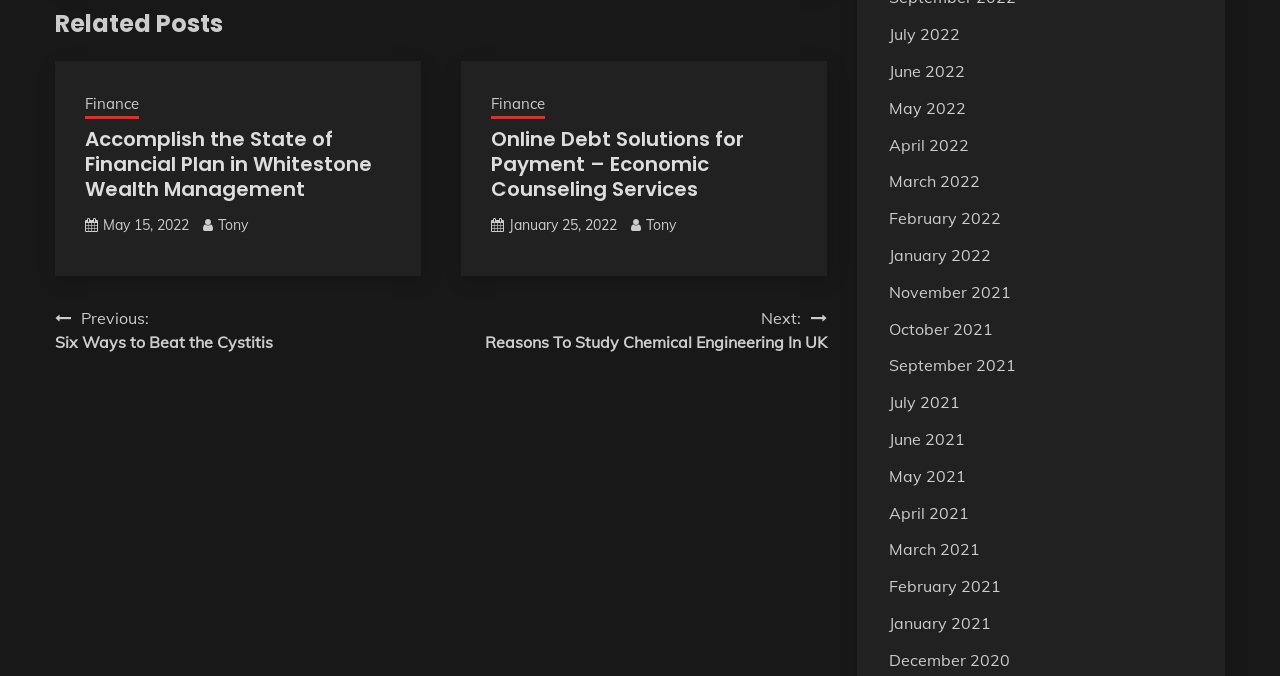Provide the bounding box coordinates of the area you need to click to execute the following instruction: "View related posts".

[0.043, 0.008, 0.646, 0.062]